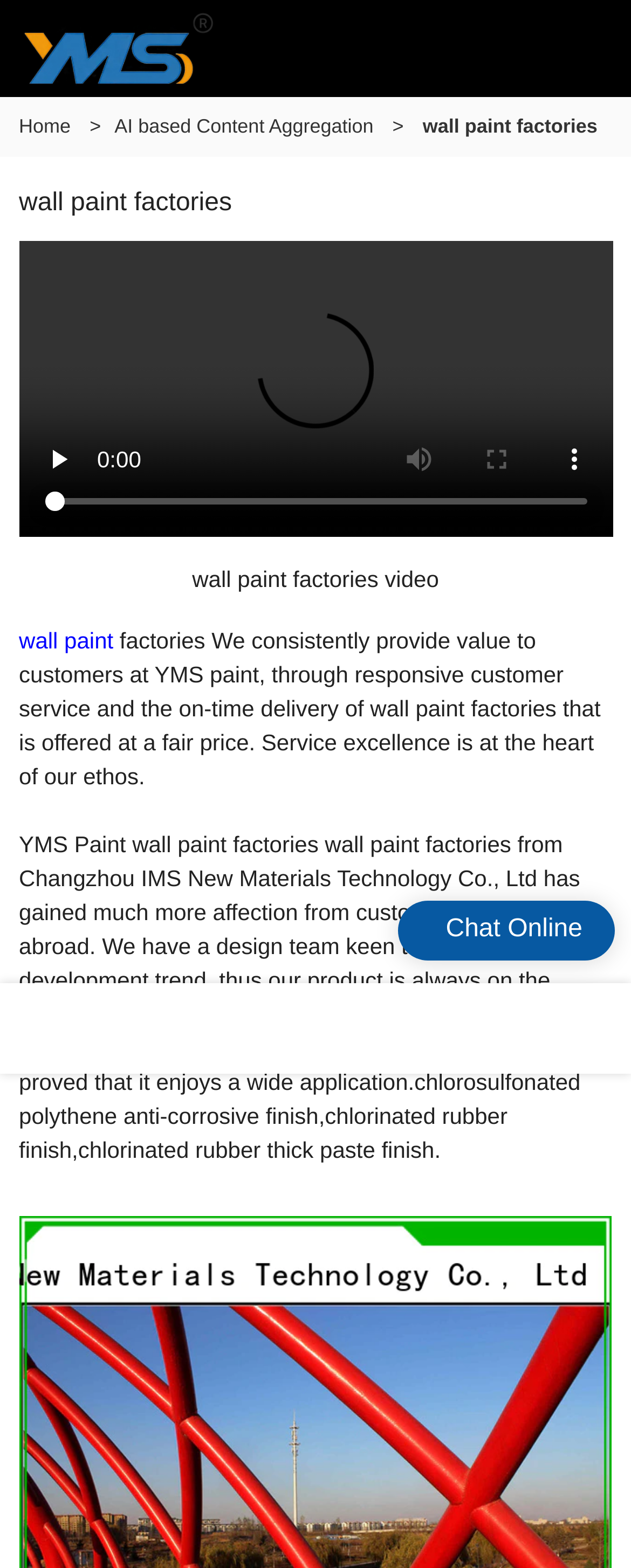What is the benefit of YMS Paint's service?
Examine the screenshot and reply with a single word or phrase.

Responsive customer service